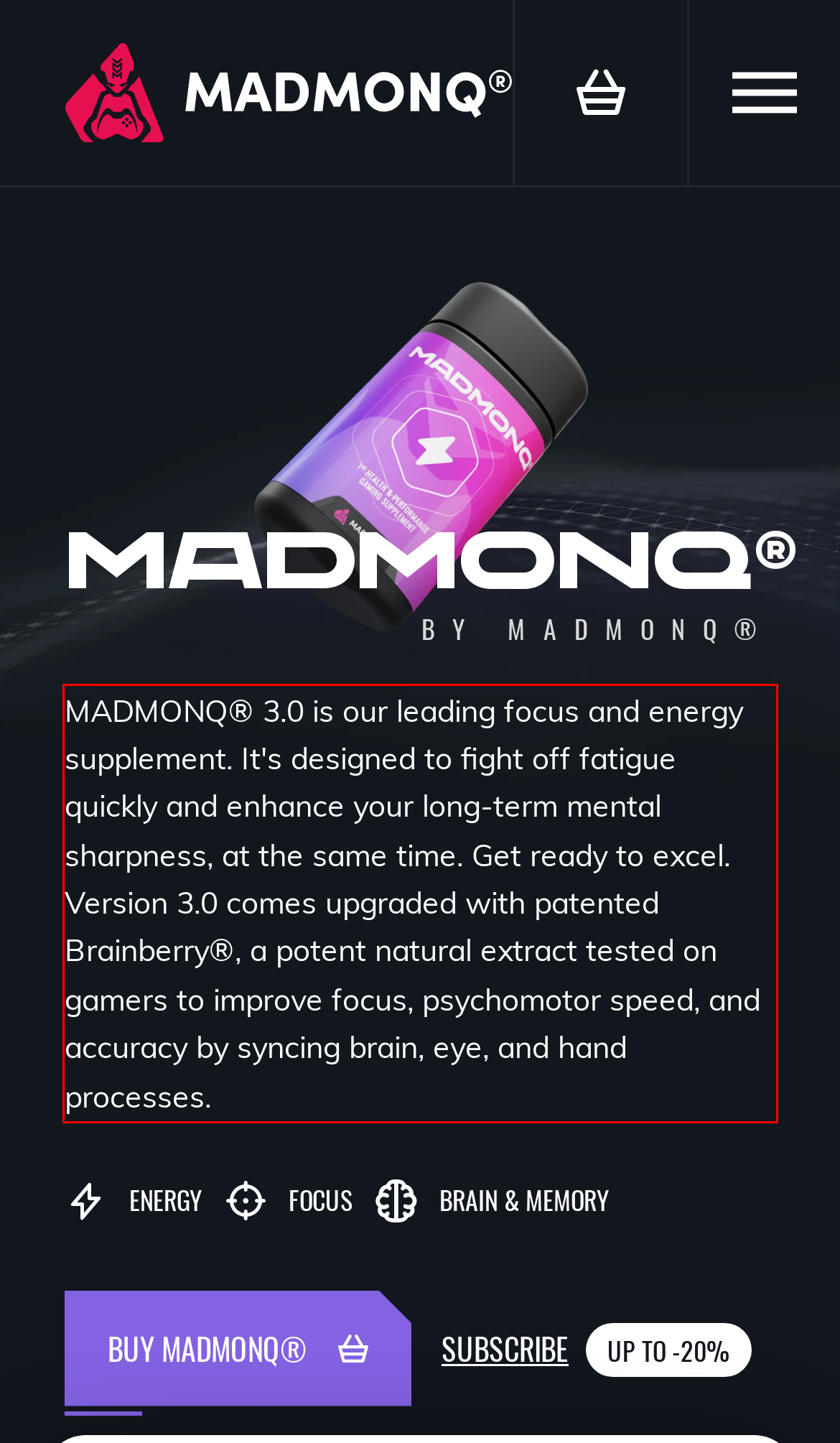Your task is to recognize and extract the text content from the UI element enclosed in the red bounding box on the webpage screenshot.

MADMONQ® 3.0 is our leading focus and energy supplement. It's designed to fight off fatigue quickly and enhance your long-term mental sharpness, at the same time. Get ready to excel. Version 3.0 comes upgraded with patented Brainberry®, a potent natural extract tested on gamers to improve focus, psychomotor speed, and accuracy by syncing brain, eye, and hand processes.